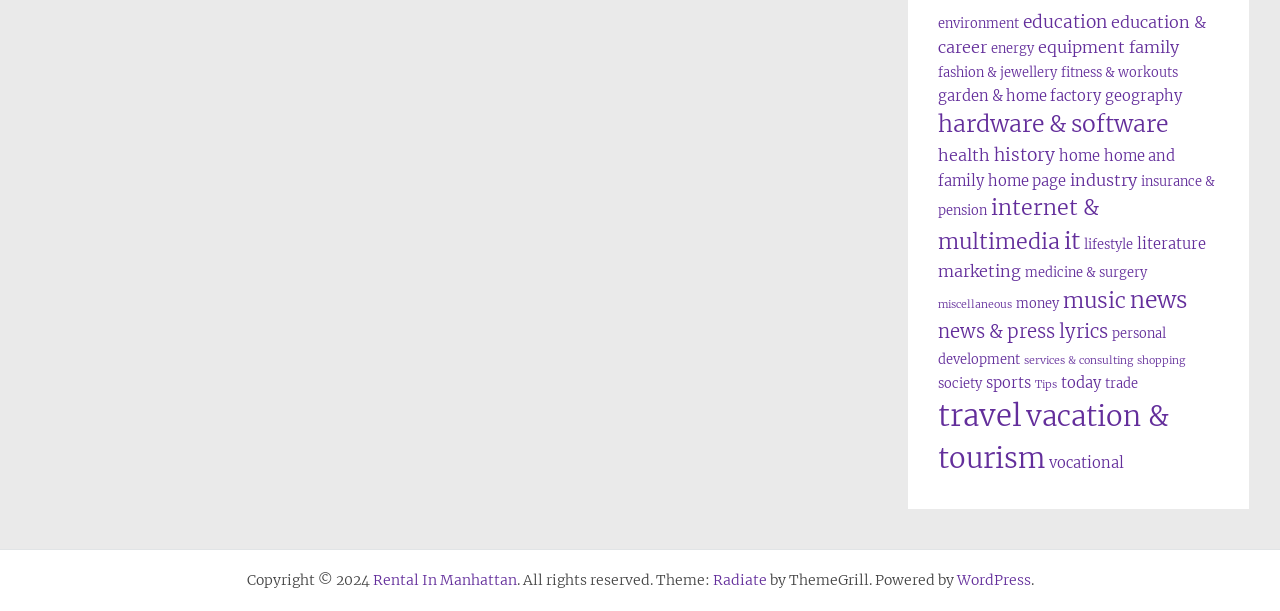What is the category with the most items?
Answer the question in a detailed and comprehensive manner.

I counted the number of items in each category by looking at the text inside each link element. The category with the most items is 'travel' with 26 items.